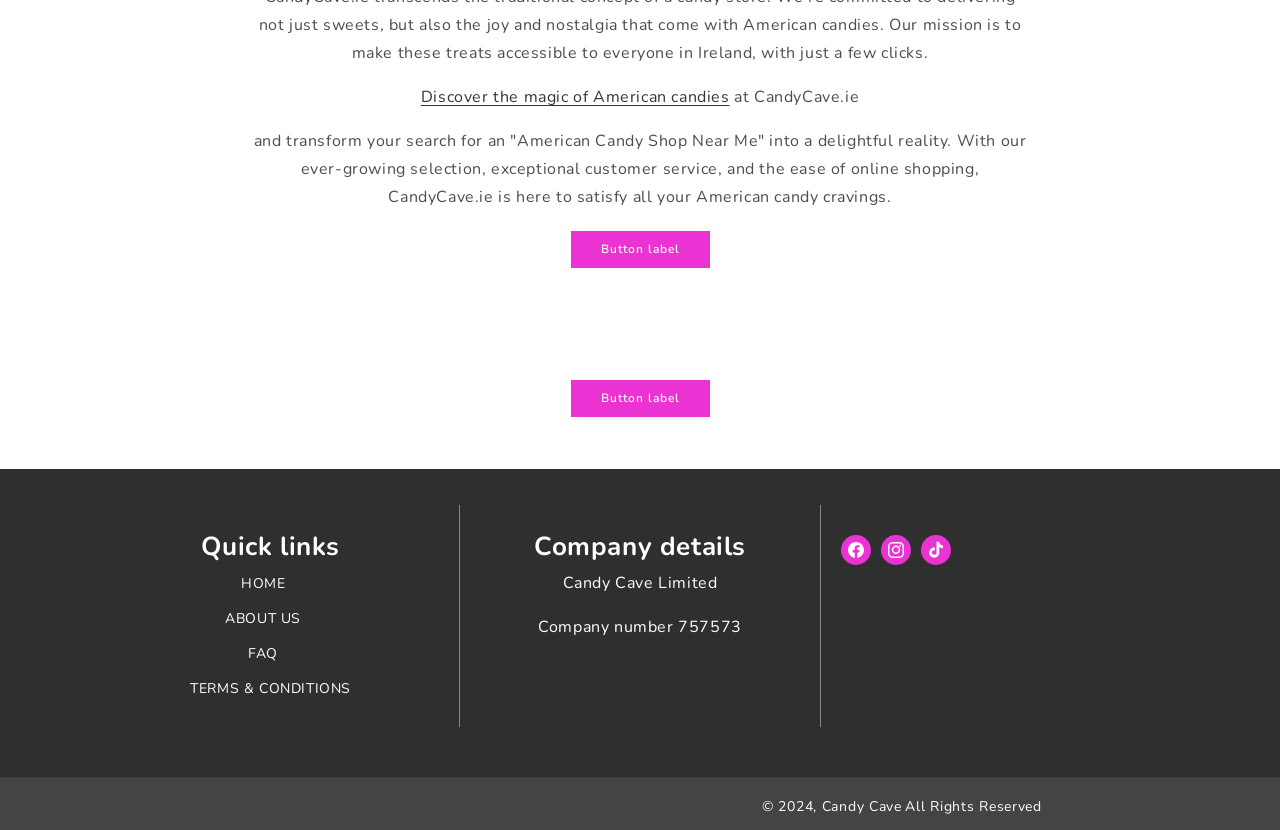What is the text above the 'HOME' link?
Based on the screenshot, provide your answer in one word or phrase.

Quick links